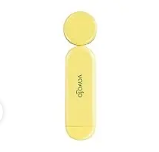Respond to the question below with a concise word or phrase:
What is the primary purpose of the book light?

Reading